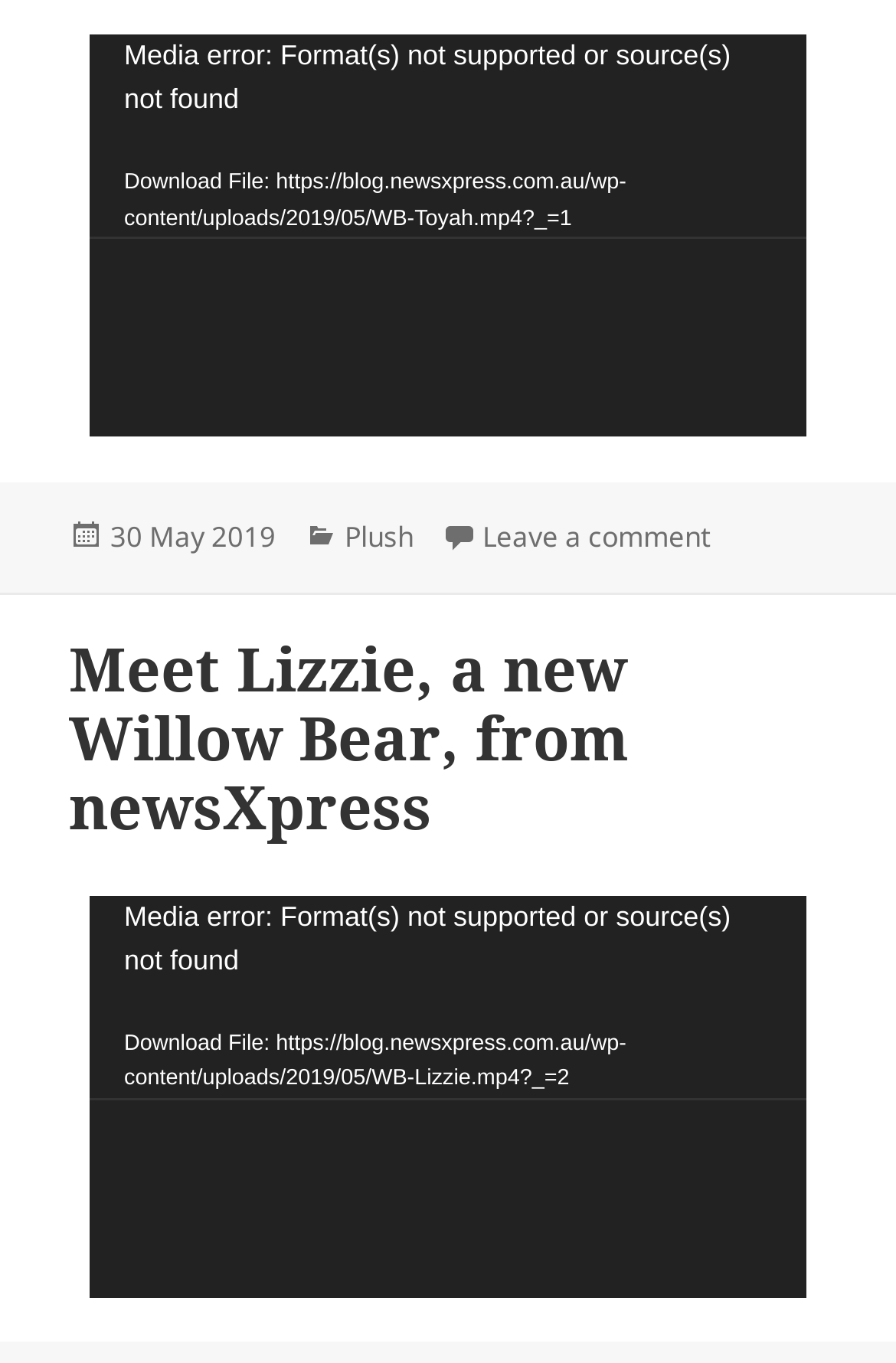Answer this question using a single word or a brief phrase:
What is the error message displayed on the video player?

Format(s) not supported or source(s) not found